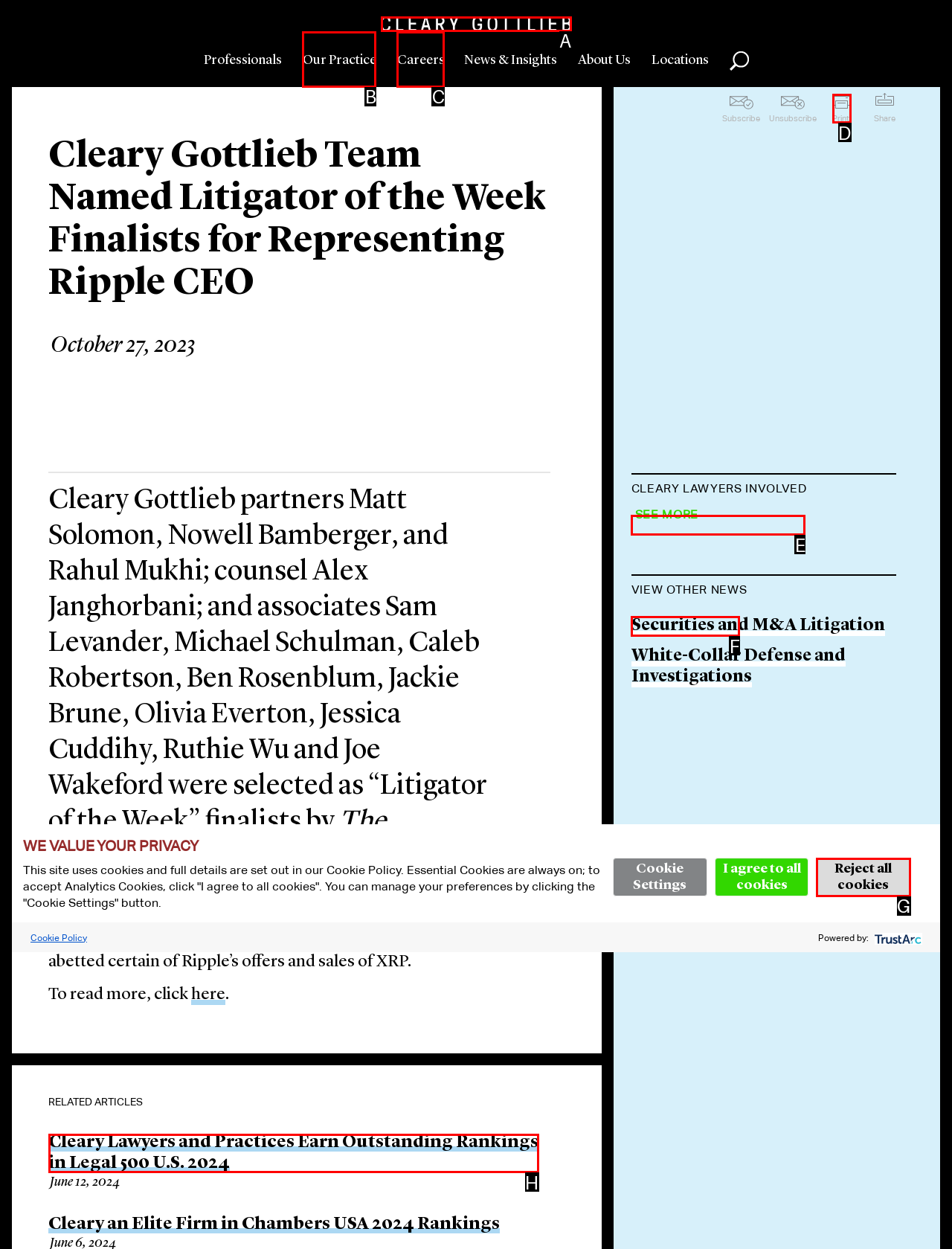Point out the correct UI element to click to carry out this instruction: Read the news about Cleary Lawyers and Practices Earn Outstanding Rankings in Legal 500 U.S. 2024
Answer with the letter of the chosen option from the provided choices directly.

H